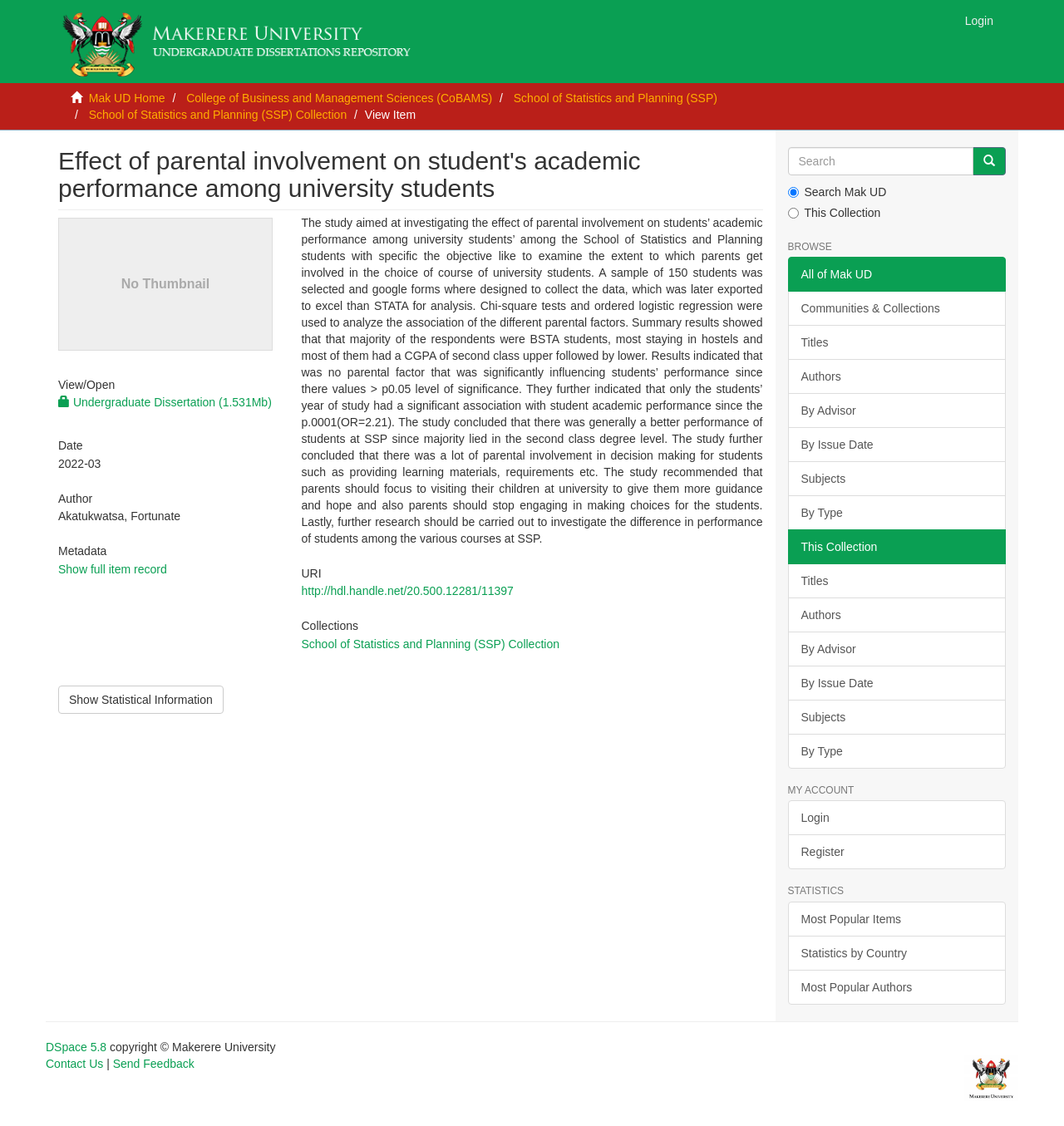Please reply with a single word or brief phrase to the question: 
What is the size of the dissertation?

1.531Mb